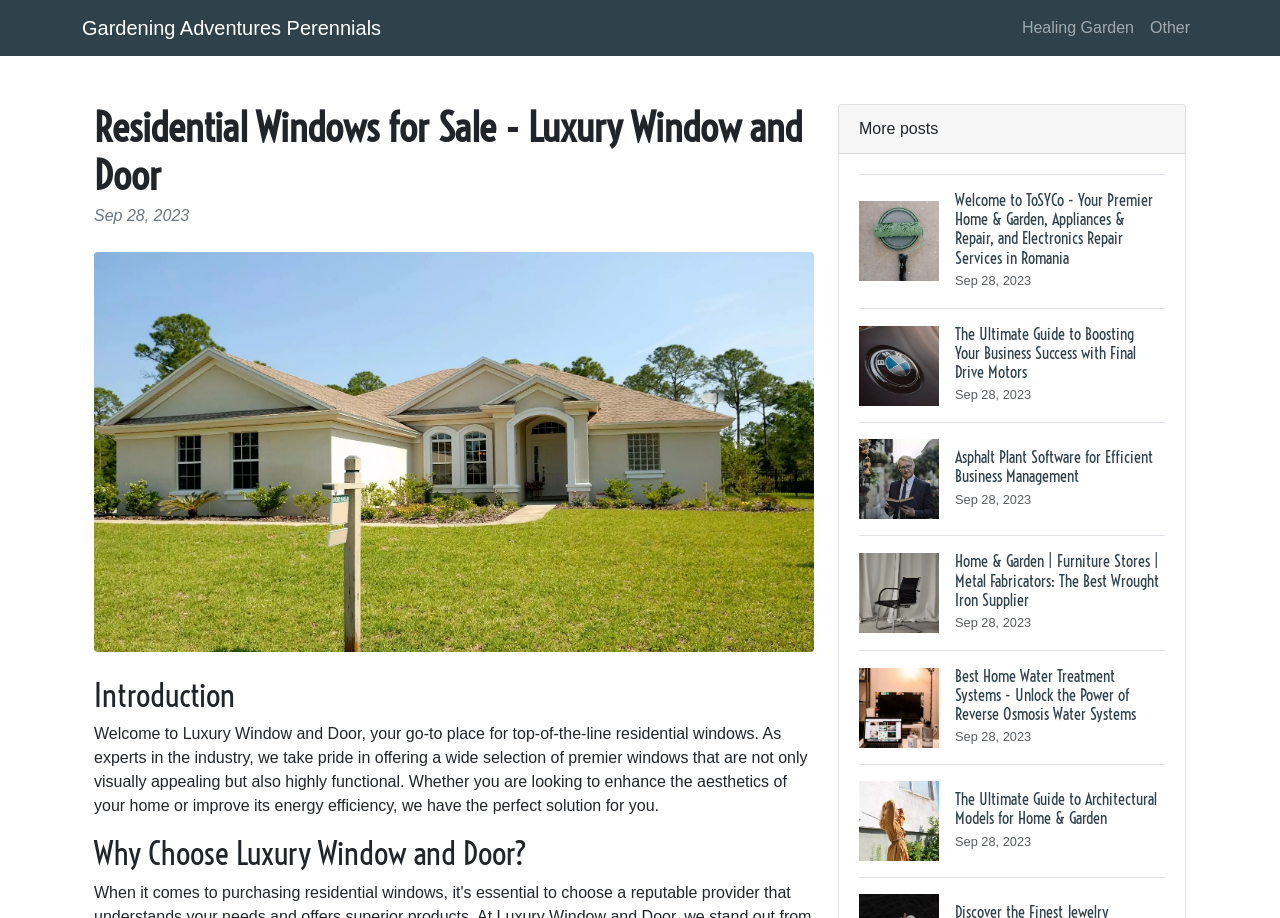What is the date mentioned in the webpage?
Observe the image and answer the question with a one-word or short phrase response.

Sep 28, 2023